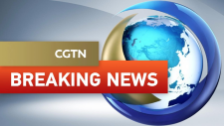Describe all the visual components present in the image.

The image features a dynamic and visually engaging graphic used for breaking news segments by CGTN. It prominently displays a stylized globe, symbolizing global news coverage, centered within a sleek, modern design. The globe features shades of blue, depicting Earth, surrounded by a circular frame that adds depth and dimension. Above the globe, the text "CGTN" is presented in gold, establishing brand identity, while the bold red banner across the bottom reads "BREAKING NEWS," capturing immediate attention and conveying urgency. This design effectively communicates the importance of the news being reported, aligning with CGTN's mission to deliver timely international updates.